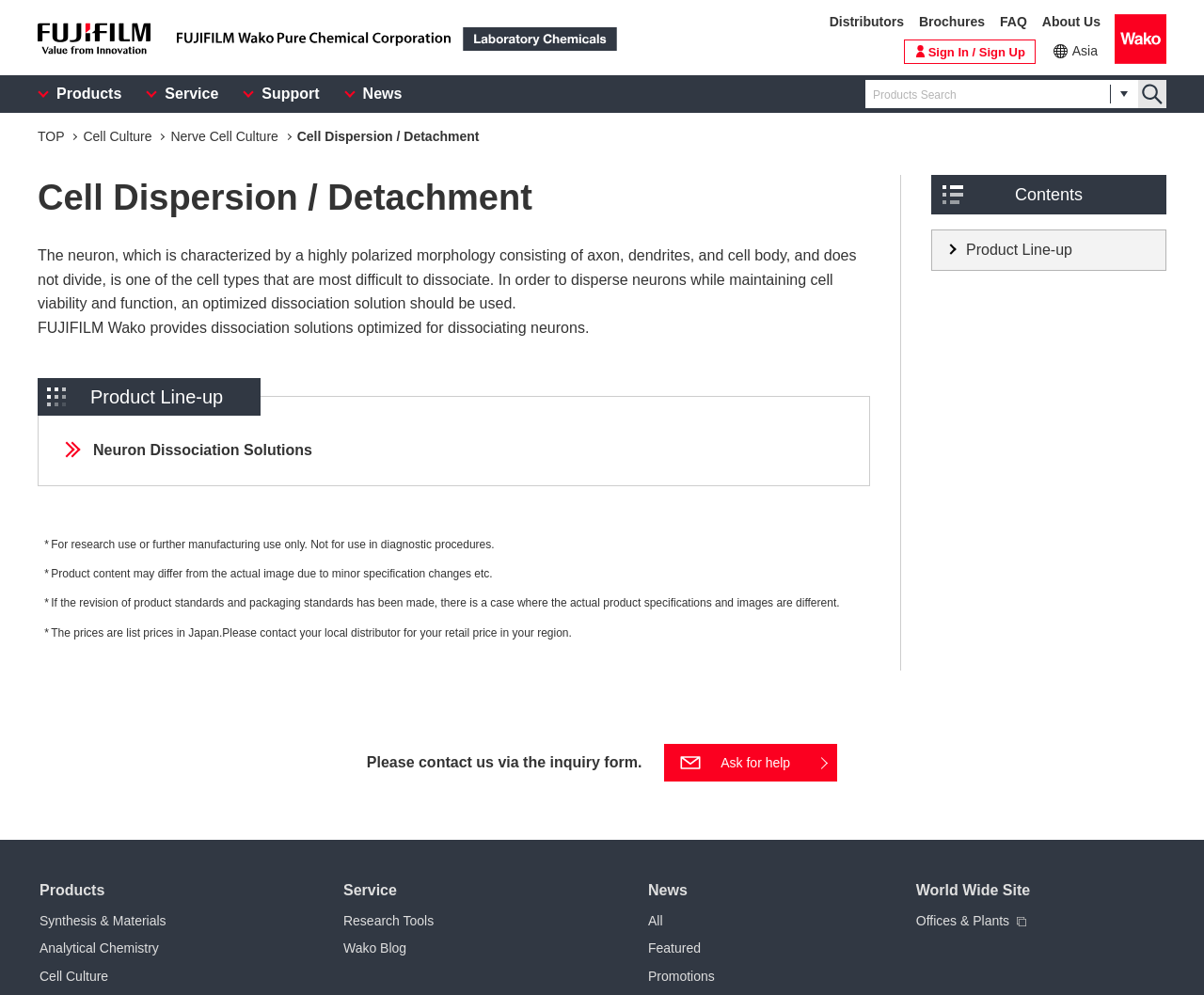How many main categories are there in the top navigation menu?
Based on the visual content, answer with a single word or a brief phrase.

4